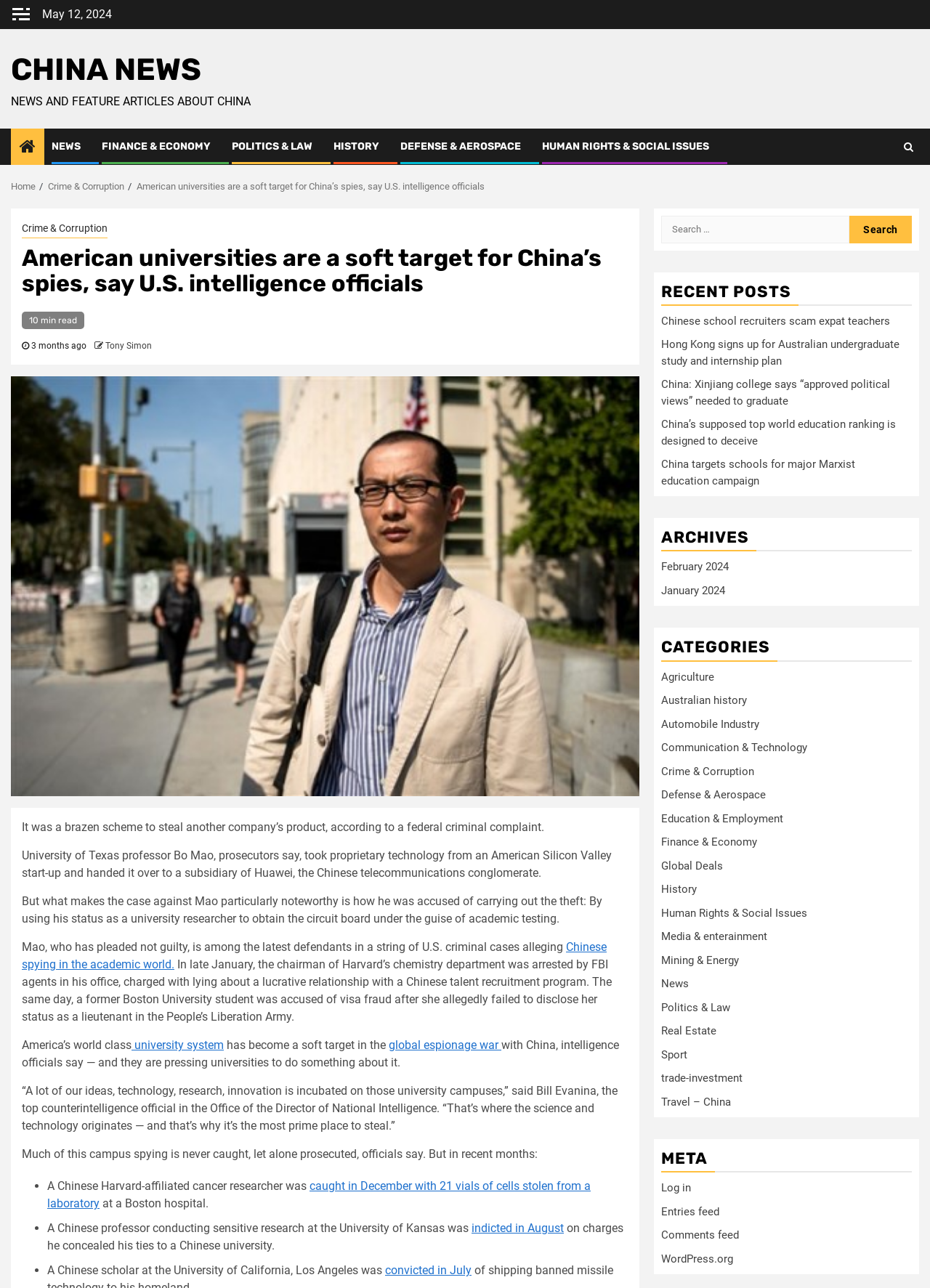Locate the bounding box coordinates of the segment that needs to be clicked to meet this instruction: "Click on the 'NEWS' link".

[0.055, 0.109, 0.087, 0.118]